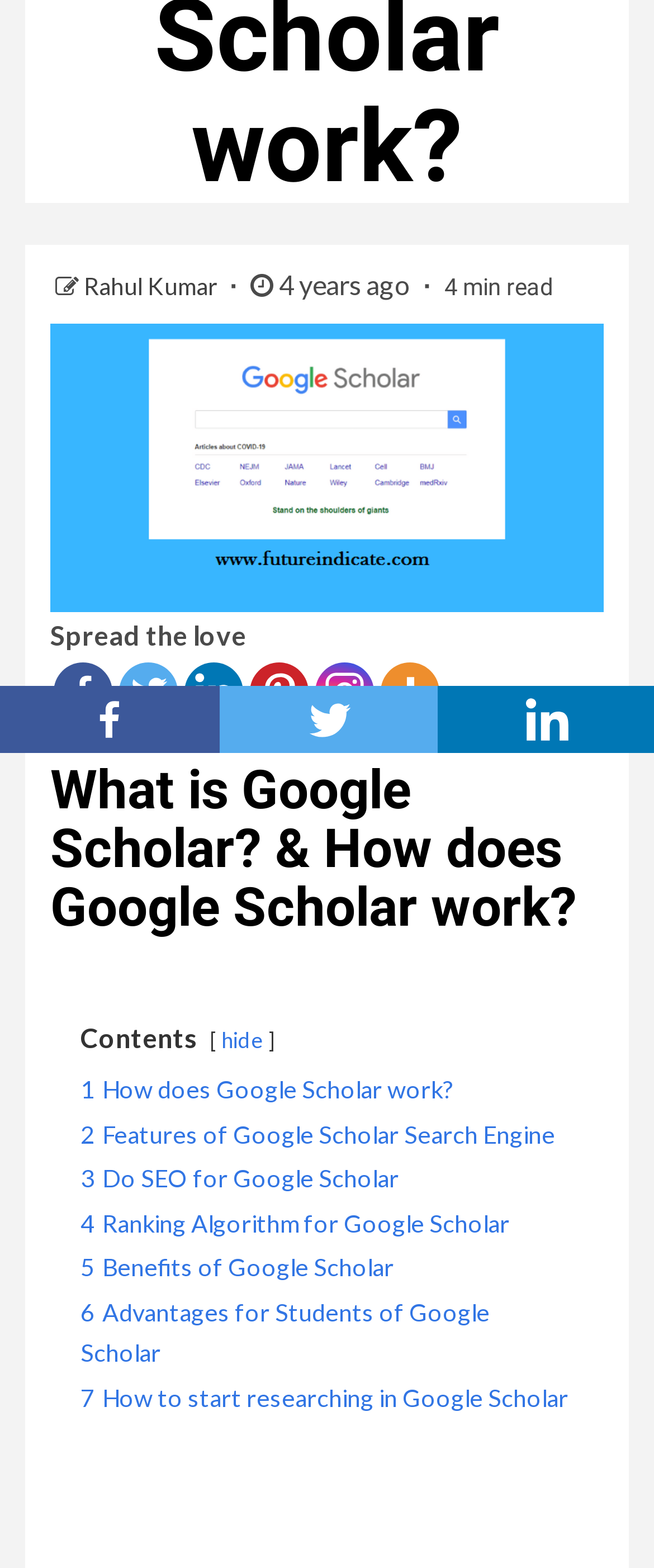Who is the author of this article? Please answer the question using a single word or phrase based on the image.

Rahul Kumar